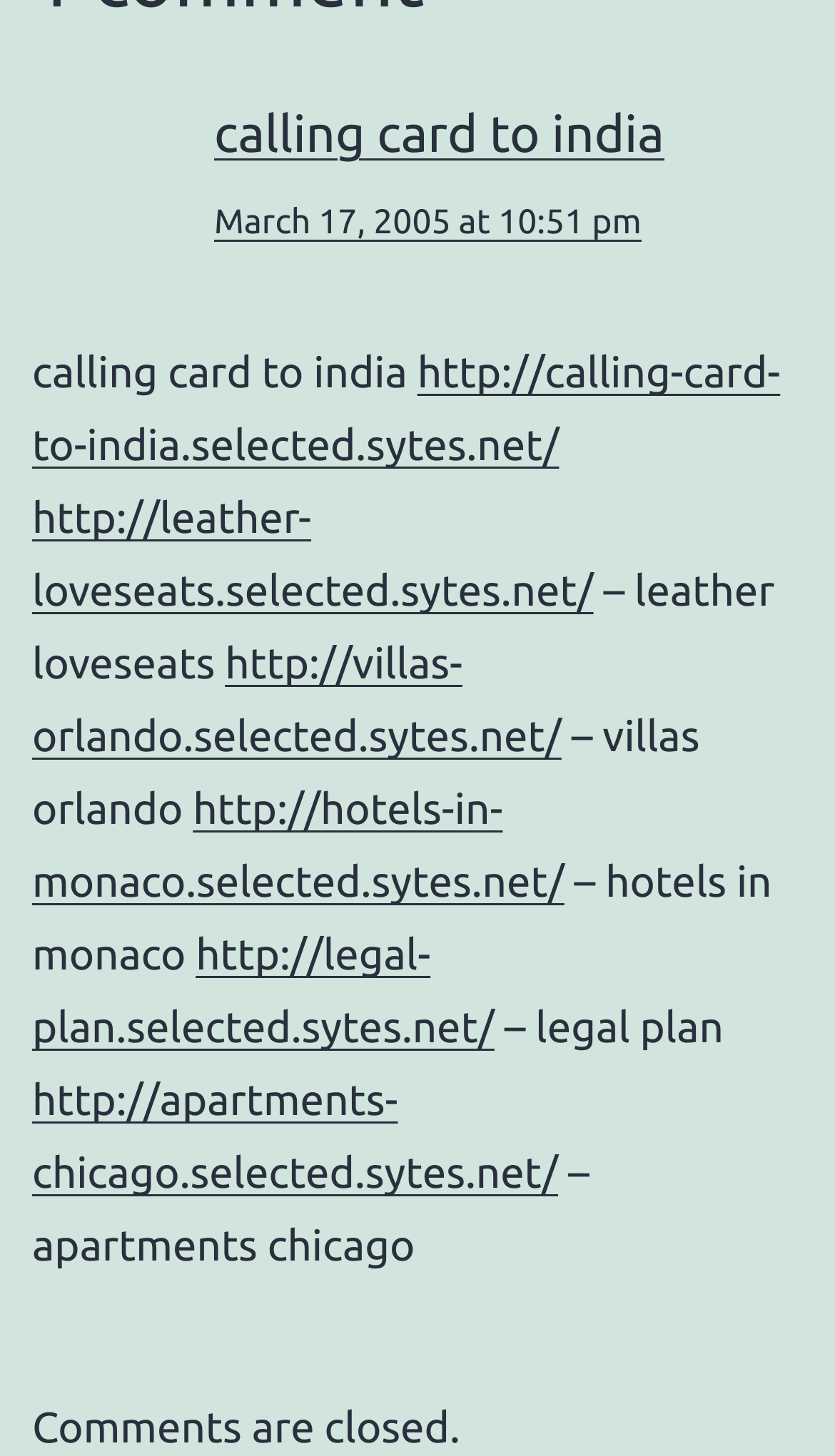Please answer the following question using a single word or phrase: 
Is the comment section open?

No